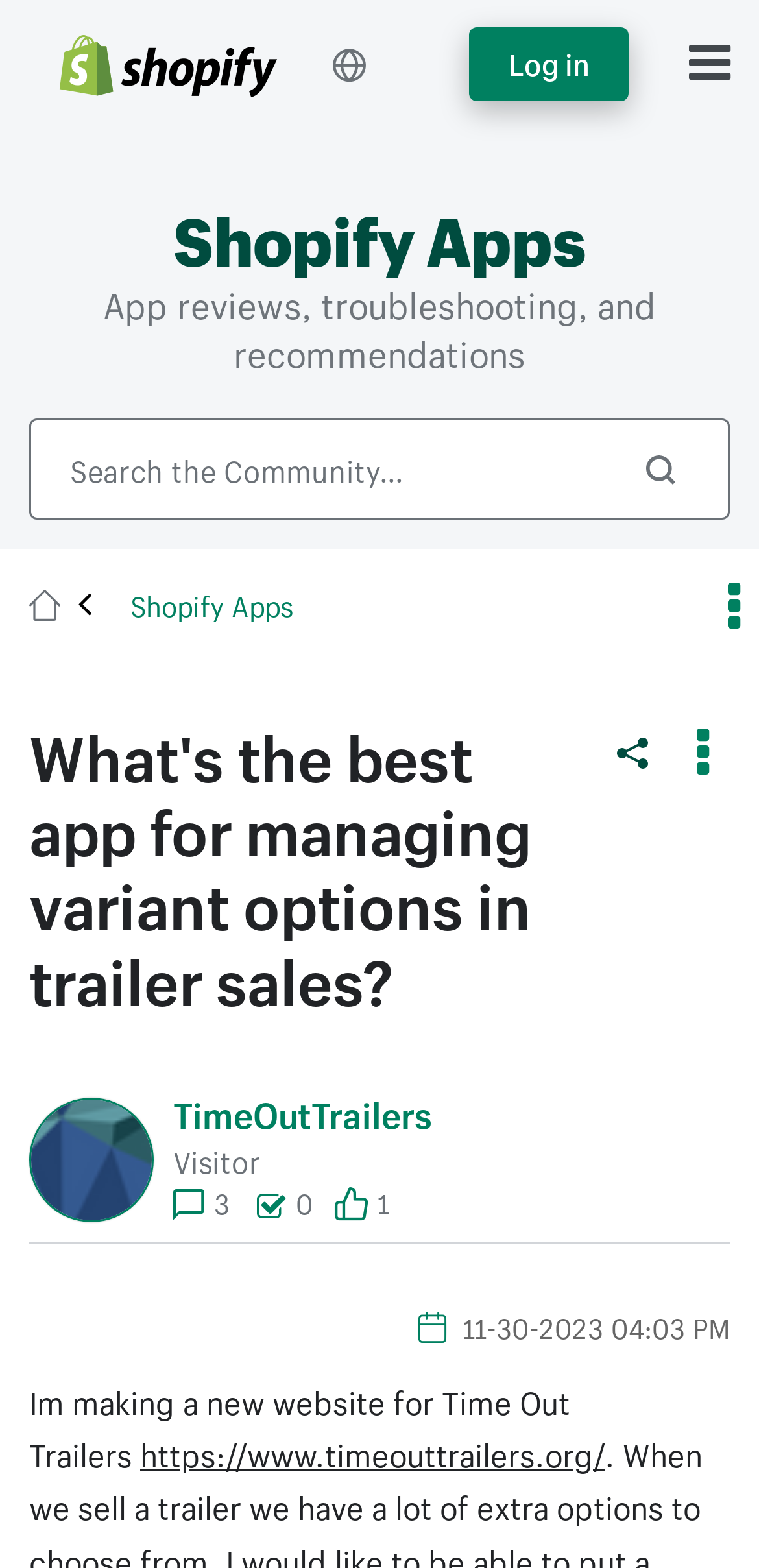What is the time of the post?
Please use the visual content to give a single word or phrase answer.

04:03 PM